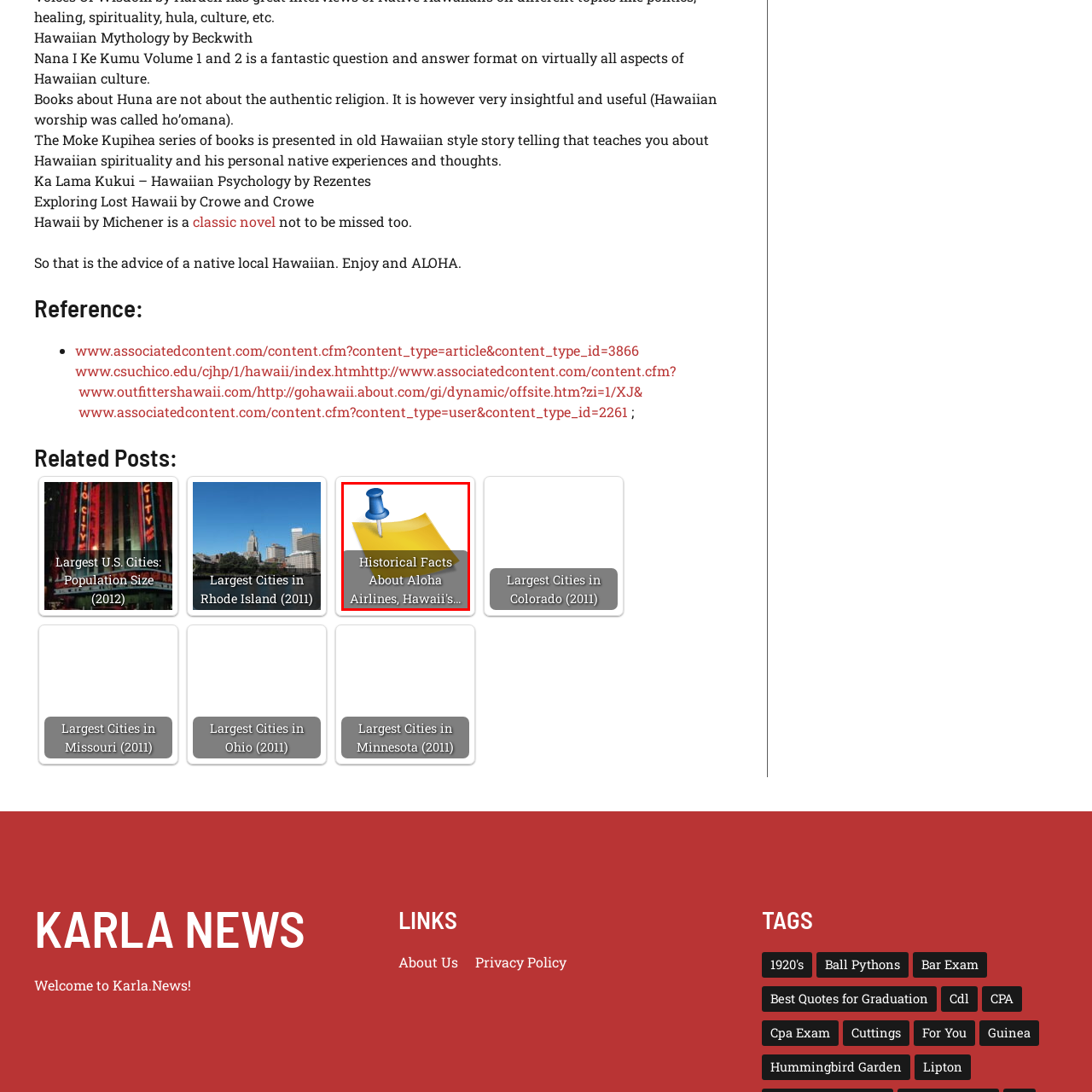View the element within the red boundary, What is the background color of the note? 
Deliver your response in one word or phrase.

Yellow